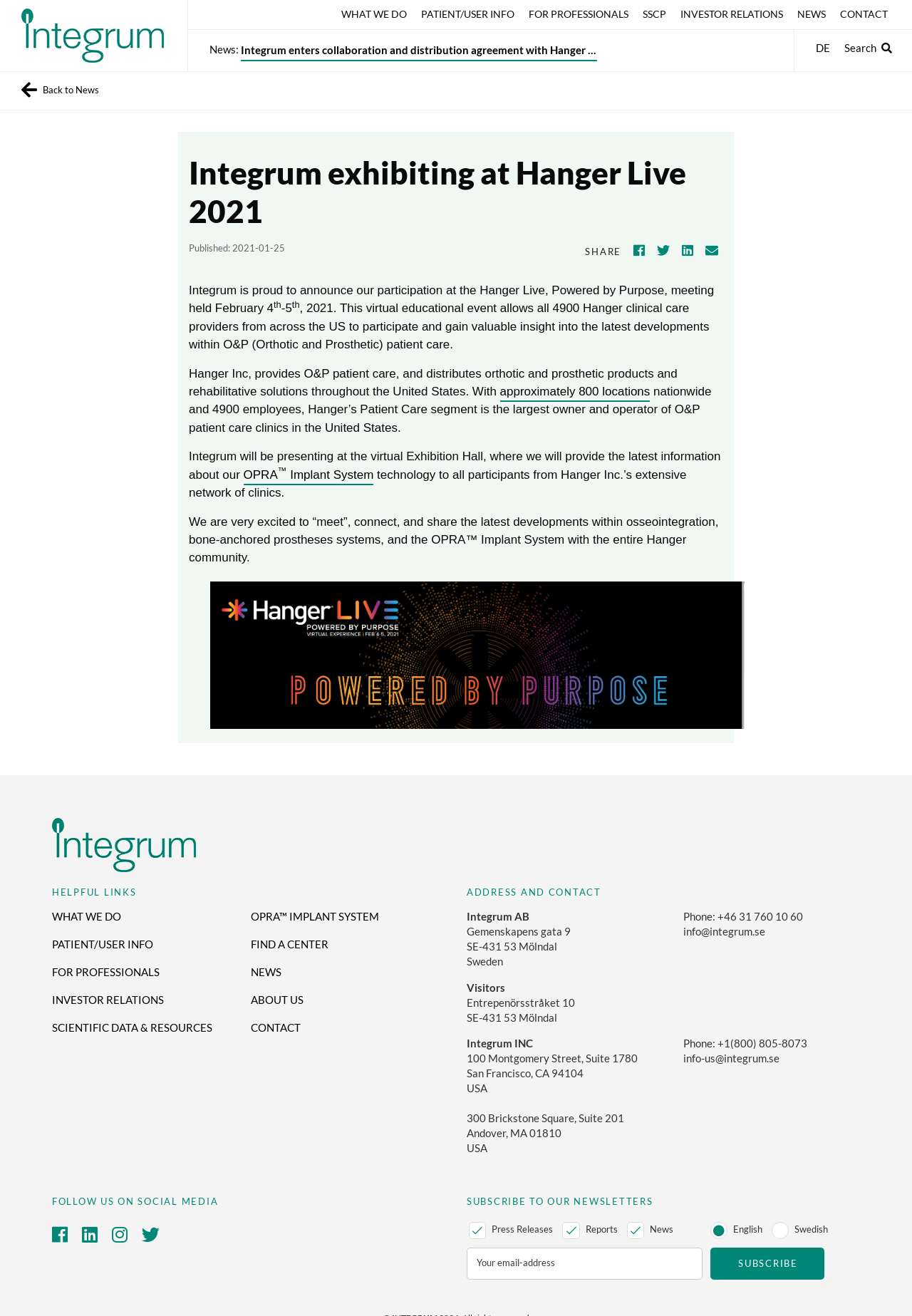What is the name of the implant system presented by Integrum?
Answer the question with as much detail as you can, using the image as a reference.

The answer can be found in the main article section of the webpage, where it is stated that 'Integrum will be presenting at the virtual Exhibition Hall, where we will provide the latest information about our OPRA Implant System technology to all participants from Hanger Inc.’s extensive network of clinics.'